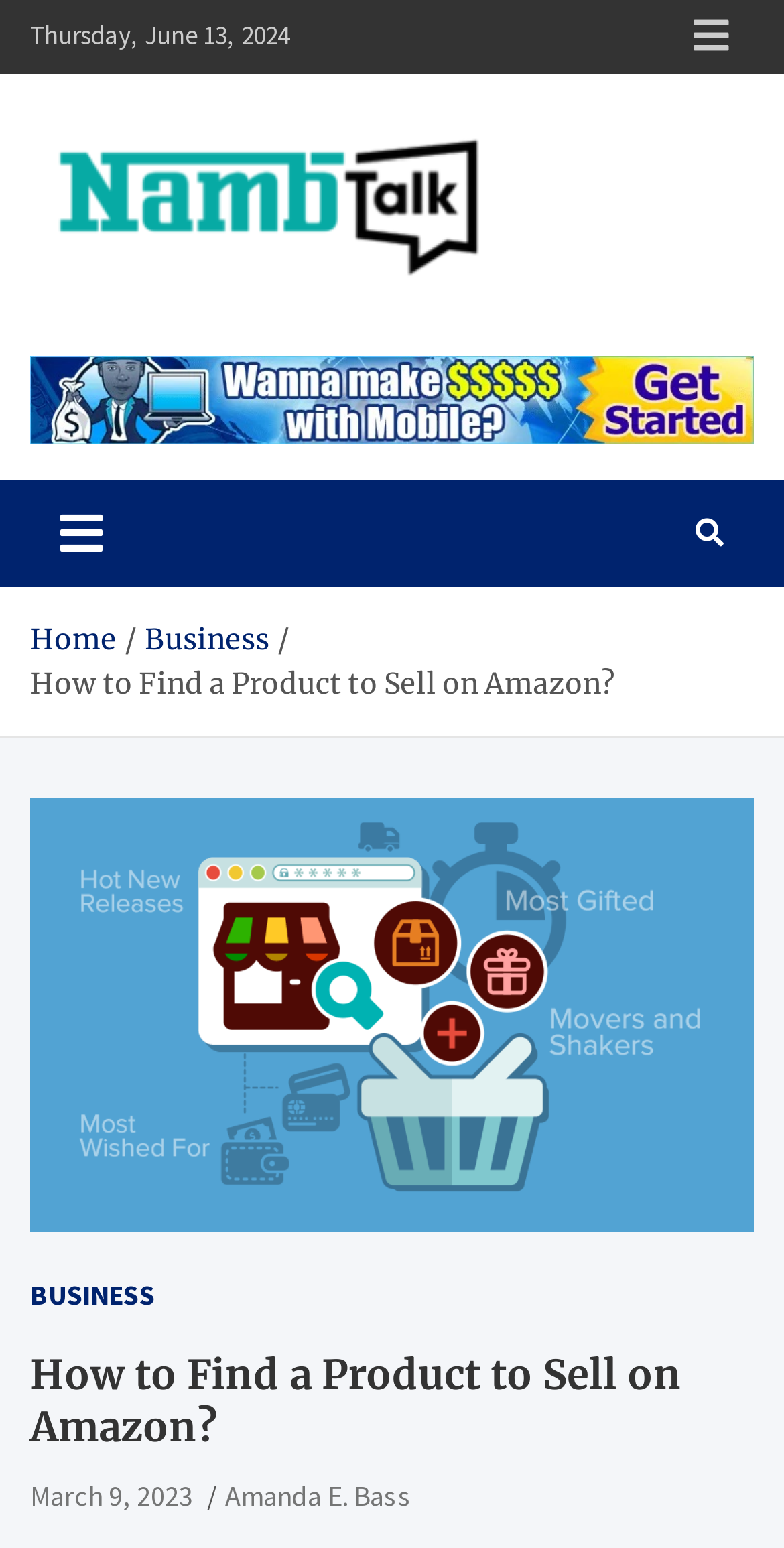Please specify the coordinates of the bounding box for the element that should be clicked to carry out this instruction: "Click the responsive menu button". The coordinates must be four float numbers between 0 and 1, formatted as [left, top, right, bottom].

[0.854, 0.0, 0.962, 0.047]